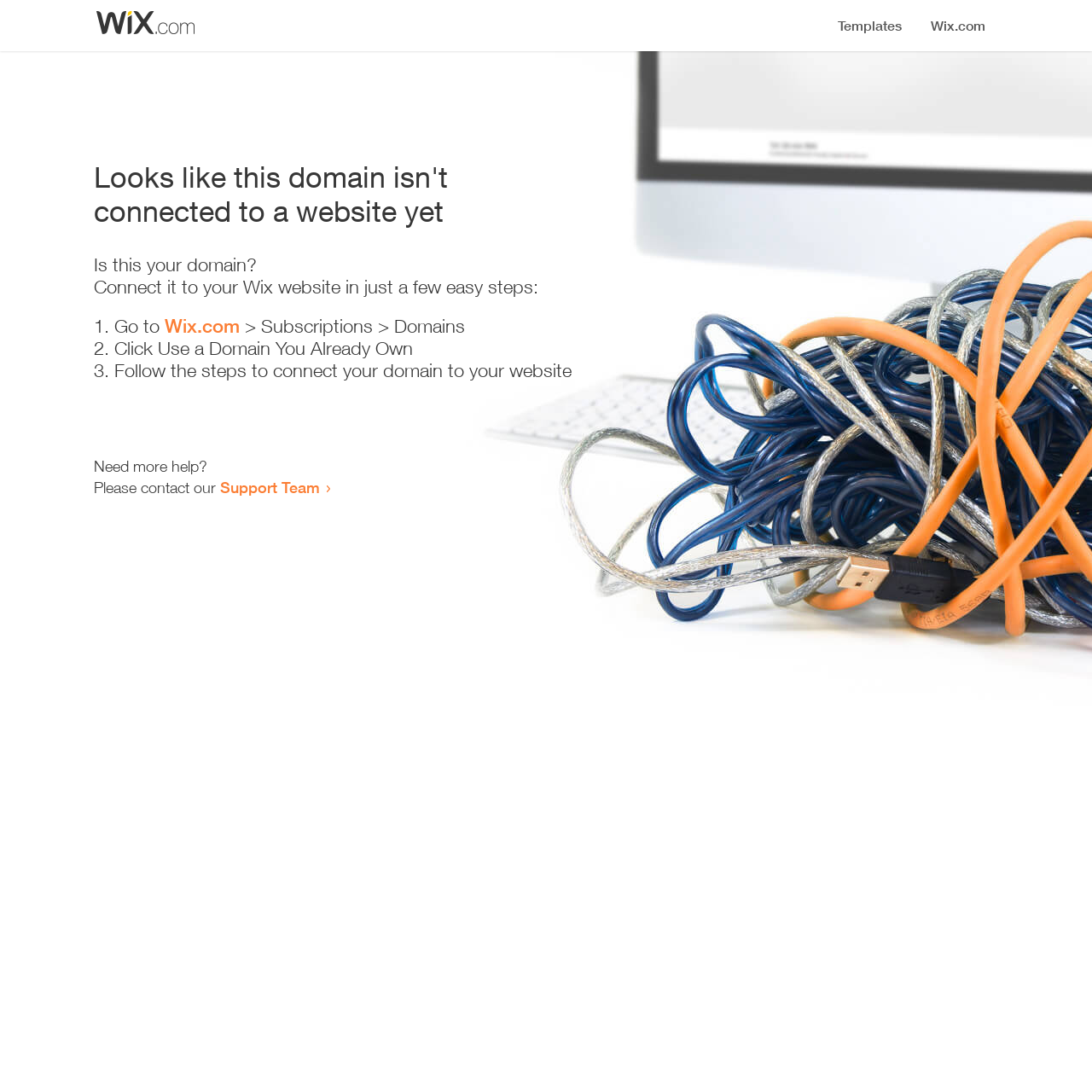Extract the bounding box coordinates for the UI element described as: "Michael Ramirez".

None